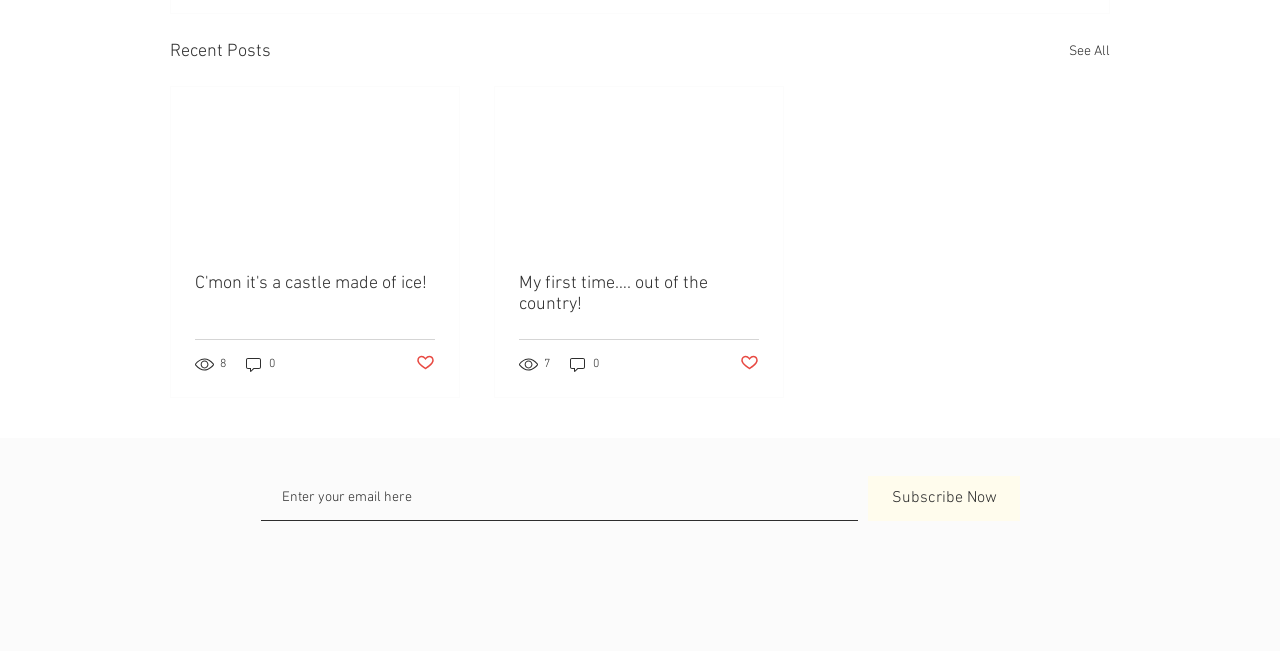Pinpoint the bounding box coordinates of the clickable area needed to execute the instruction: "Read the first article". The coordinates should be specified as four float numbers between 0 and 1, i.e., [left, top, right, bottom].

[0.134, 0.134, 0.359, 0.383]